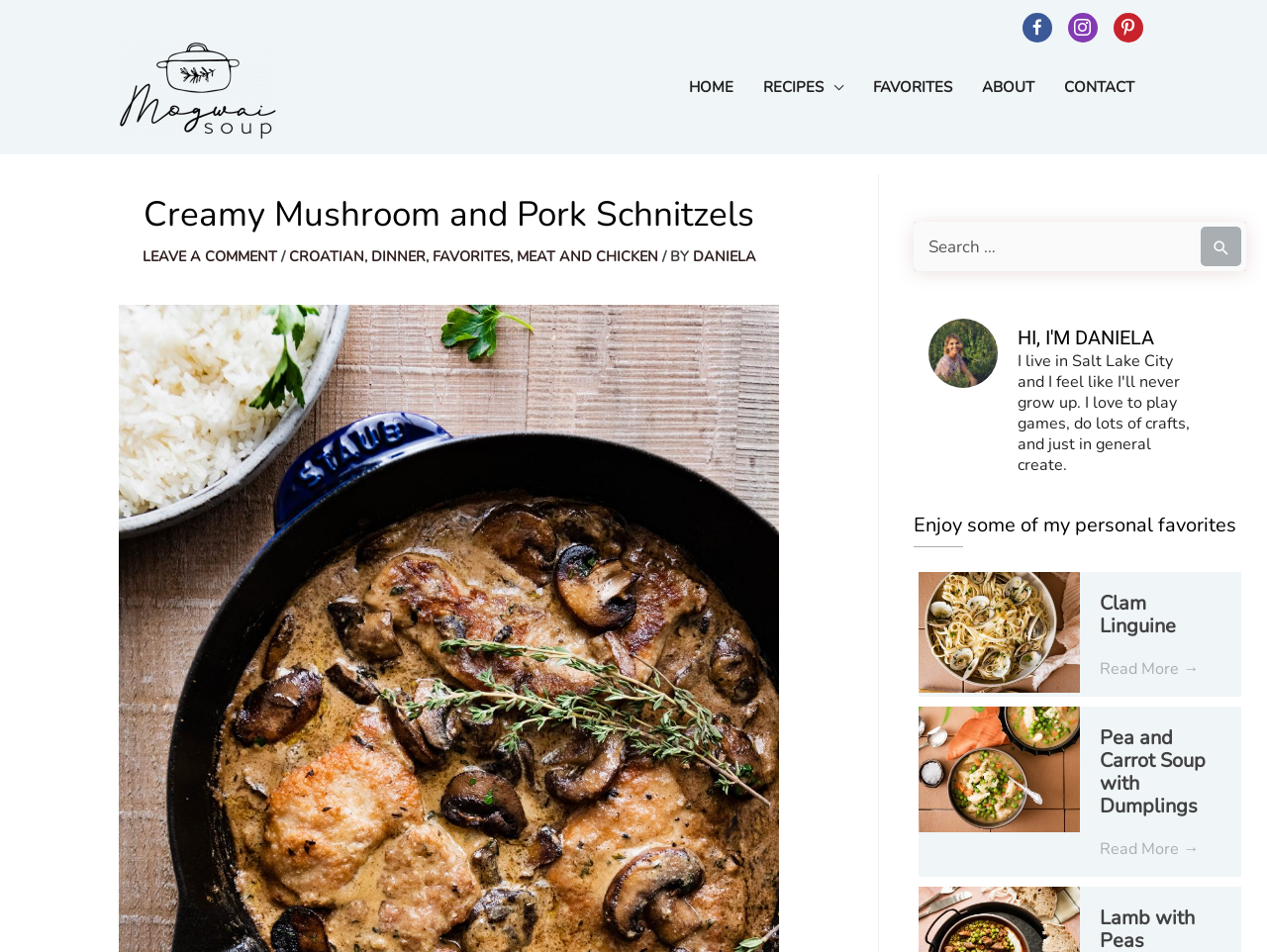Summarize the webpage in an elaborate manner.

This webpage is about a food blog, specifically featuring a recipe for Creamy Mushroom and Pork Schnitzels. At the top left, there is a logo image of "Mogwai Soup Blog" with a link to the blog's homepage. Next to it, there are three social media links. 

Below the logo, there is a navigation menu with links to "HOME", "RECIPES", "FAVORITES", "ABOUT", and "CONTACT". 

The main content of the page is a recipe post, with a heading "Creamy Mushroom and Pork Schnitzels" at the top. Below the heading, there are links to "LEAVE A COMMENT", language options, and categories like "DINNER", "FAVORITES", and "MEAT AND CHICKEN". 

On the right side of the page, there is a search bar with a button to search for recipes. Below the search bar, there is a section with a heading "HI, I'M DANIELA" and an image of "Nokes 27". 

Further down the page, there are several recipe links, including "Clam Linguine", "Pea and Carrot Soup with Dumplings", and "Lamb with Peas", each with a heading and a "Read More →" link.